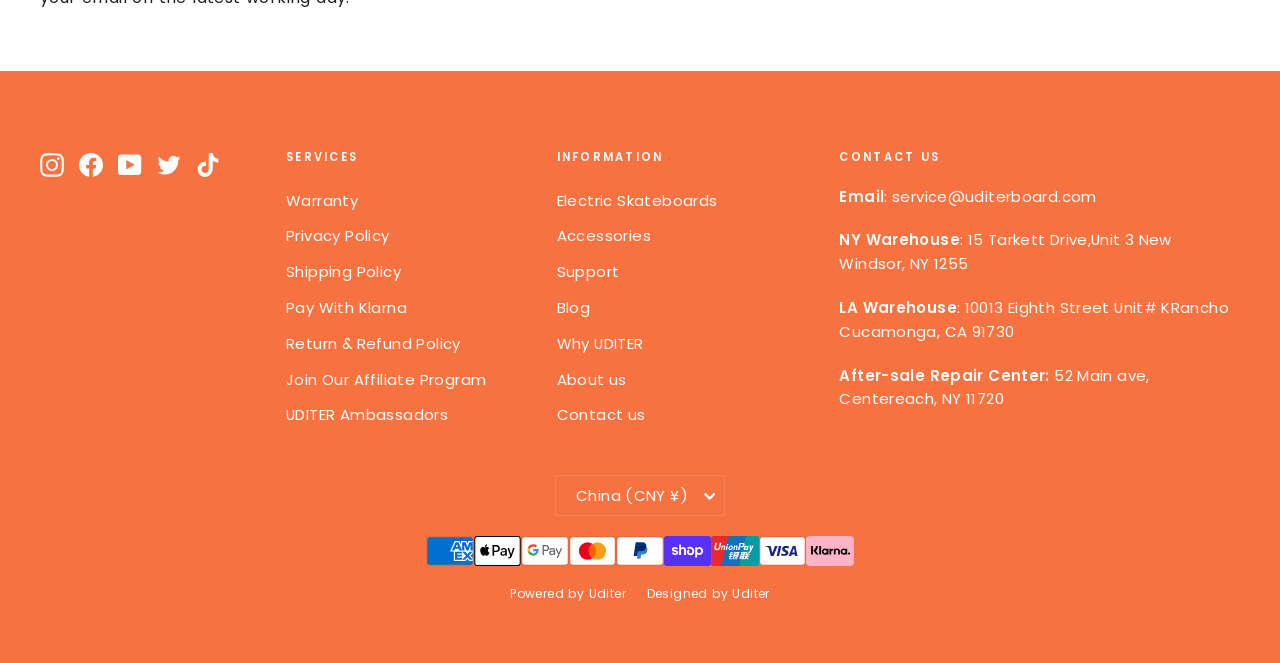Could you indicate the bounding box coordinates of the region to click in order to complete this instruction: "View Warranty information".

[0.223, 0.279, 0.411, 0.327]